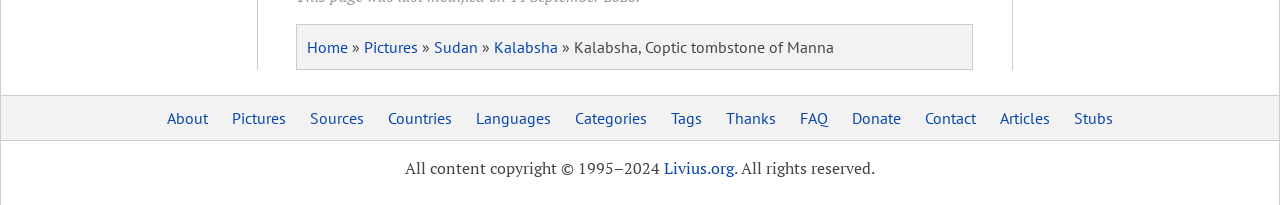Pinpoint the bounding box coordinates of the element you need to click to execute the following instruction: "read about Sudan". The bounding box should be represented by four float numbers between 0 and 1, in the format [left, top, right, bottom].

[0.339, 0.18, 0.373, 0.278]